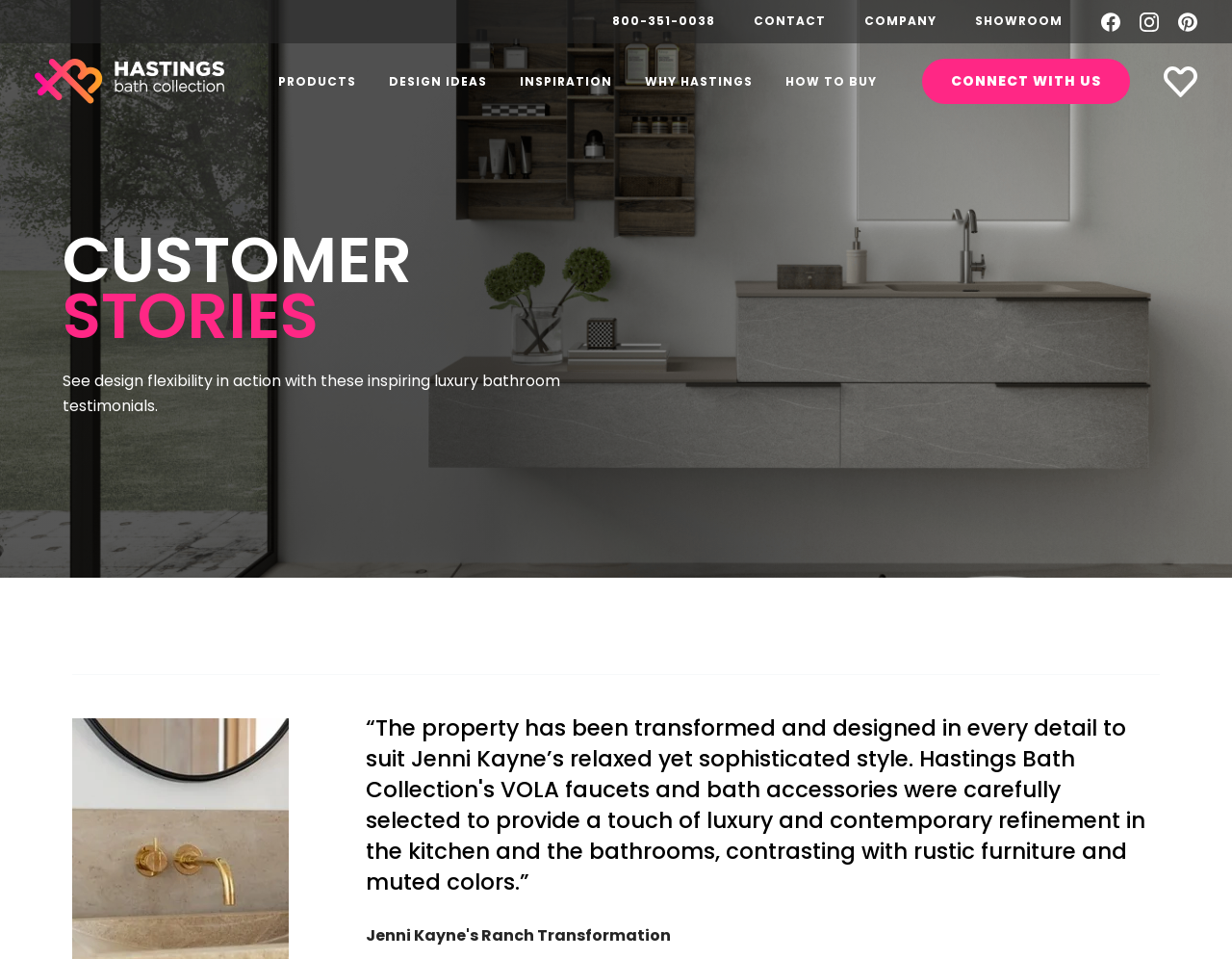Elaborate on the different components and information displayed on the webpage.

The webpage is about customer stories and testimonials for luxury bathroom designs from Hastings Bath Collection. At the top left, there is a logo of Hastings Bath Collection. Below the logo, there is a navigation menu with several options, including "PRODUCTS", "DESIGN IDEAS", "INSPIRATION", "WHY HASTINGS", and "HOW TO BUY". Each of these options has a dropdown menu.

To the right of the navigation menu, there are three social media links, namely Facebook, Instagram, and Pinterest, each represented by an image. Below these social media links, there is a link to "CONNECT WITH US".

On the top right, there is a "My Favorites" link with a small image next to it. Below this link, there is a heading "CUSTOMER STORIES" in a larger font. Under the heading, there is a brief introduction to the customer stories, stating that they showcase design flexibility in action with inspiring luxury bathroom testimonials.

There are no images on the page apart from the social media icons, the Hastings Bath Collection logo, and the "My Favorites" image. The overall layout is organized, with clear headings and concise text.